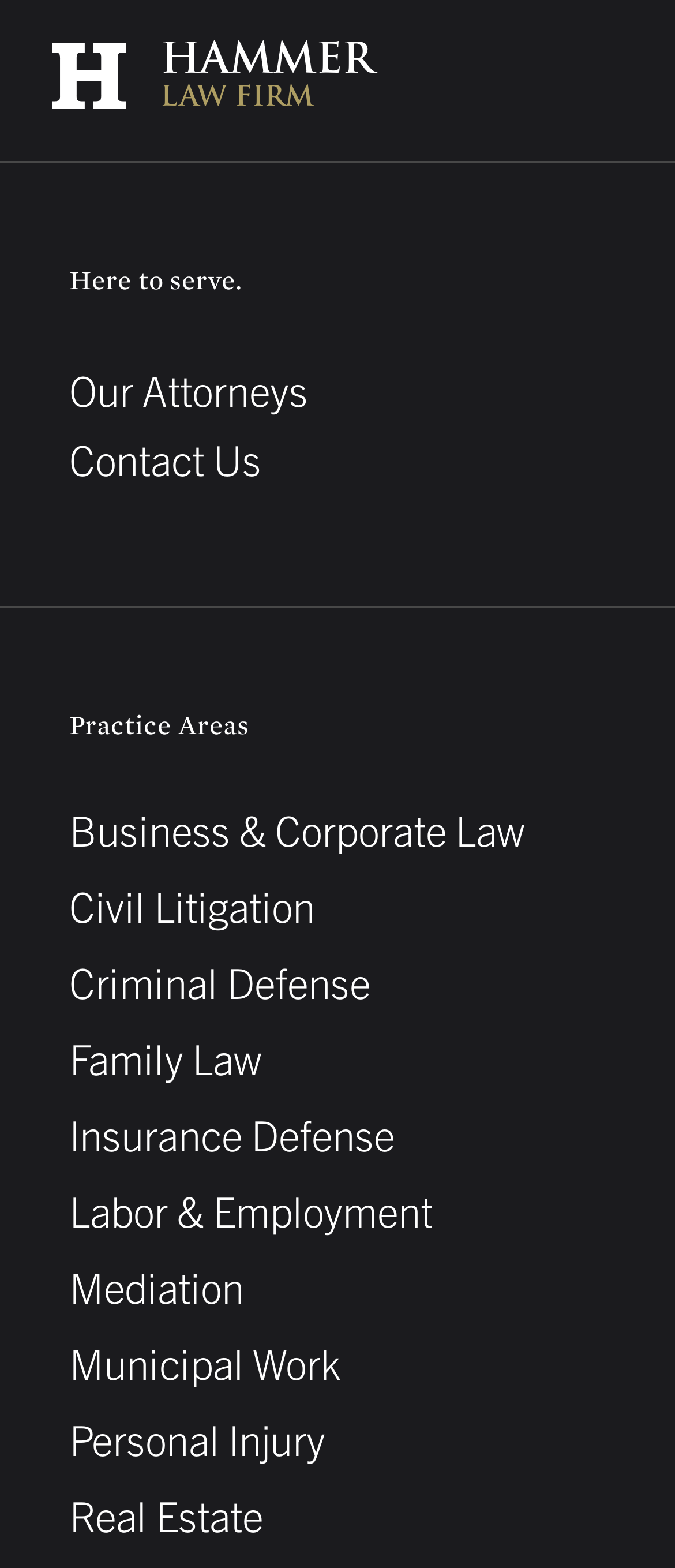Could you specify the bounding box coordinates for the clickable section to complete the following instruction: "Visit the Hammer Law Firm's homepage"?

[0.238, 0.033, 0.553, 0.065]